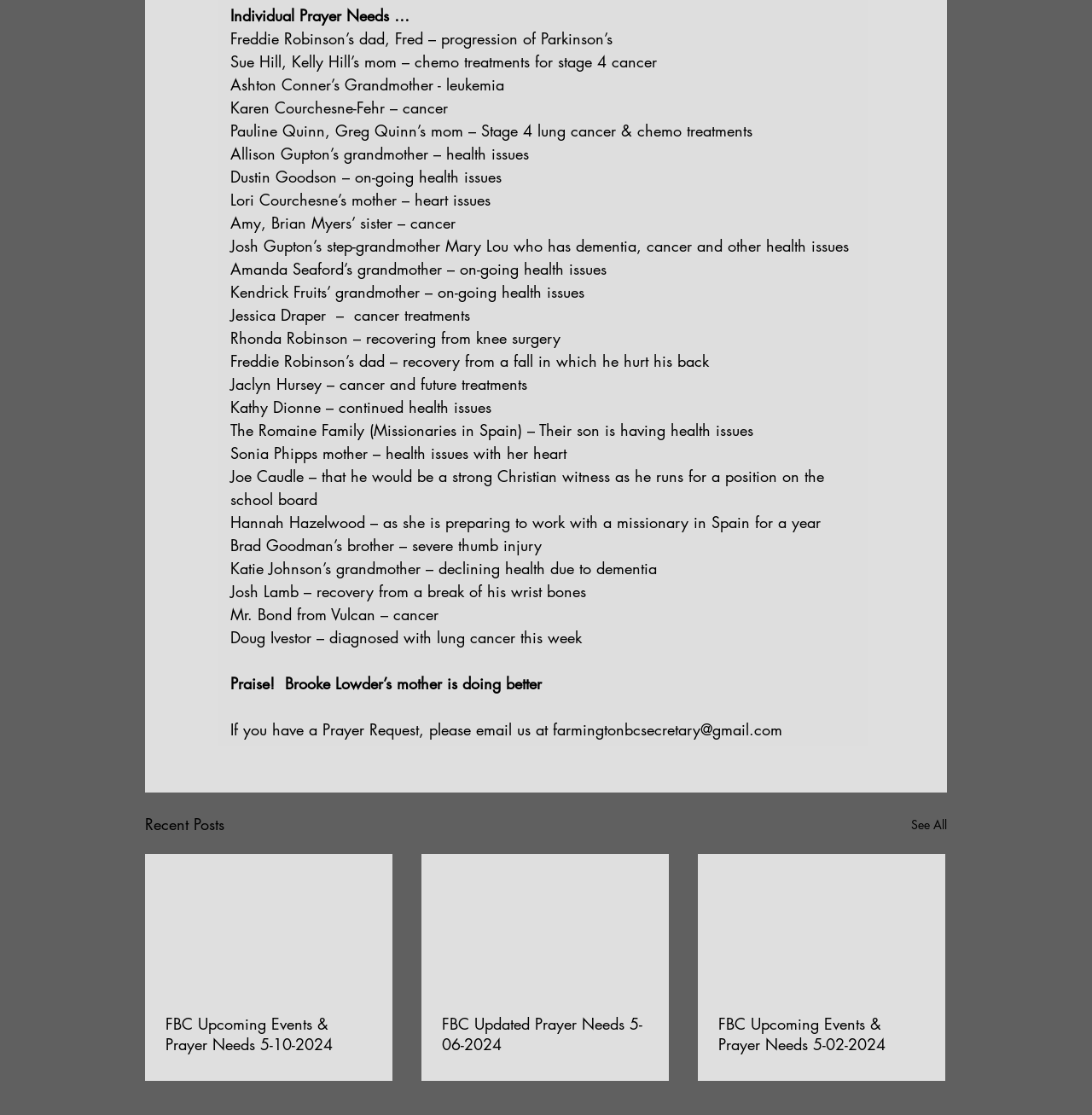What is the email address to submit a prayer request?
Answer the question with detailed information derived from the image.

The email address is provided at the bottom of the webpage, accompanied by the text 'If you have a Prayer Request, please email us at'.